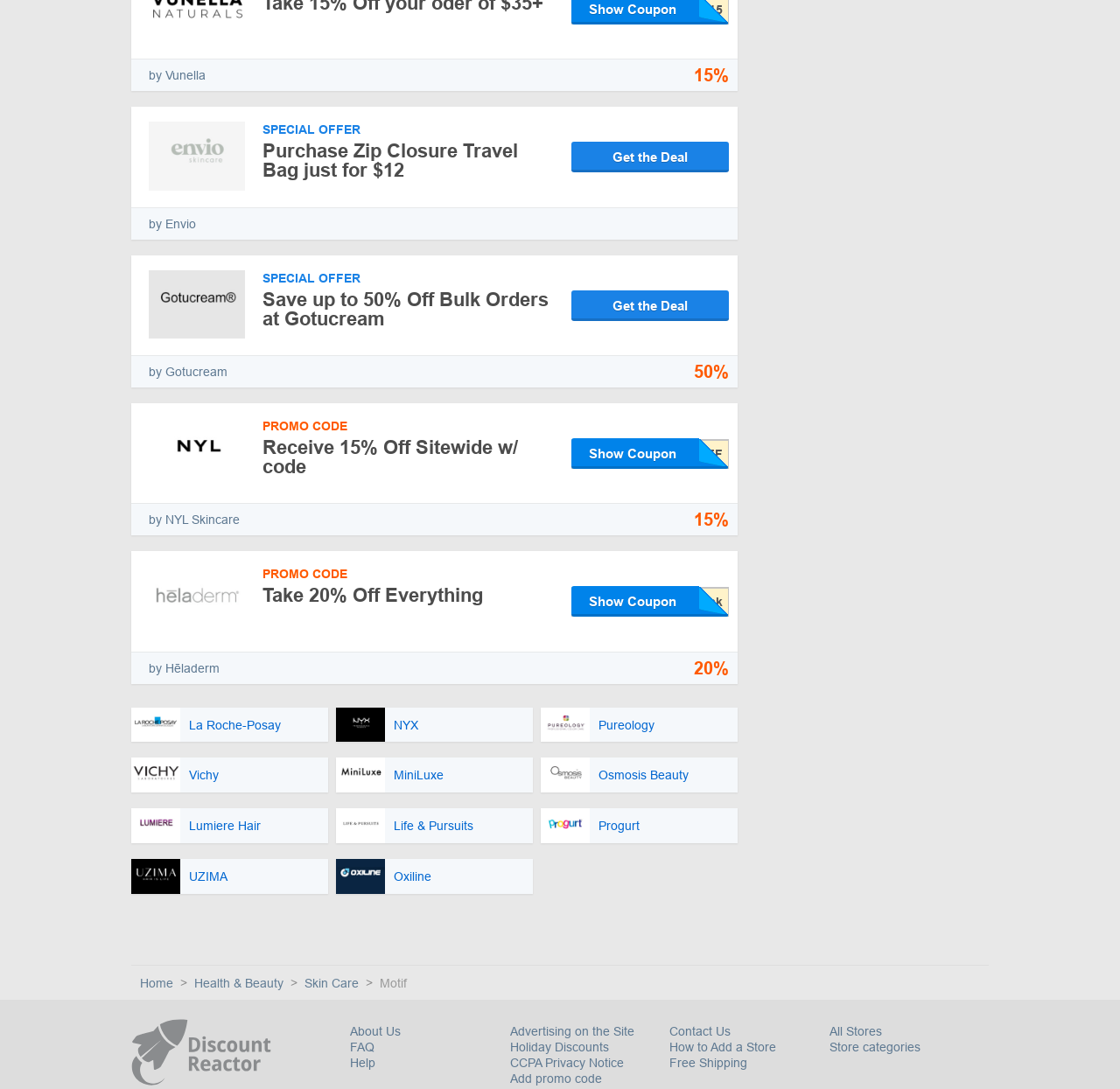Please identify the bounding box coordinates of the clickable area that will allow you to execute the instruction: "Get the Deal on Zip Closure Travel Bag".

[0.51, 0.13, 0.651, 0.158]